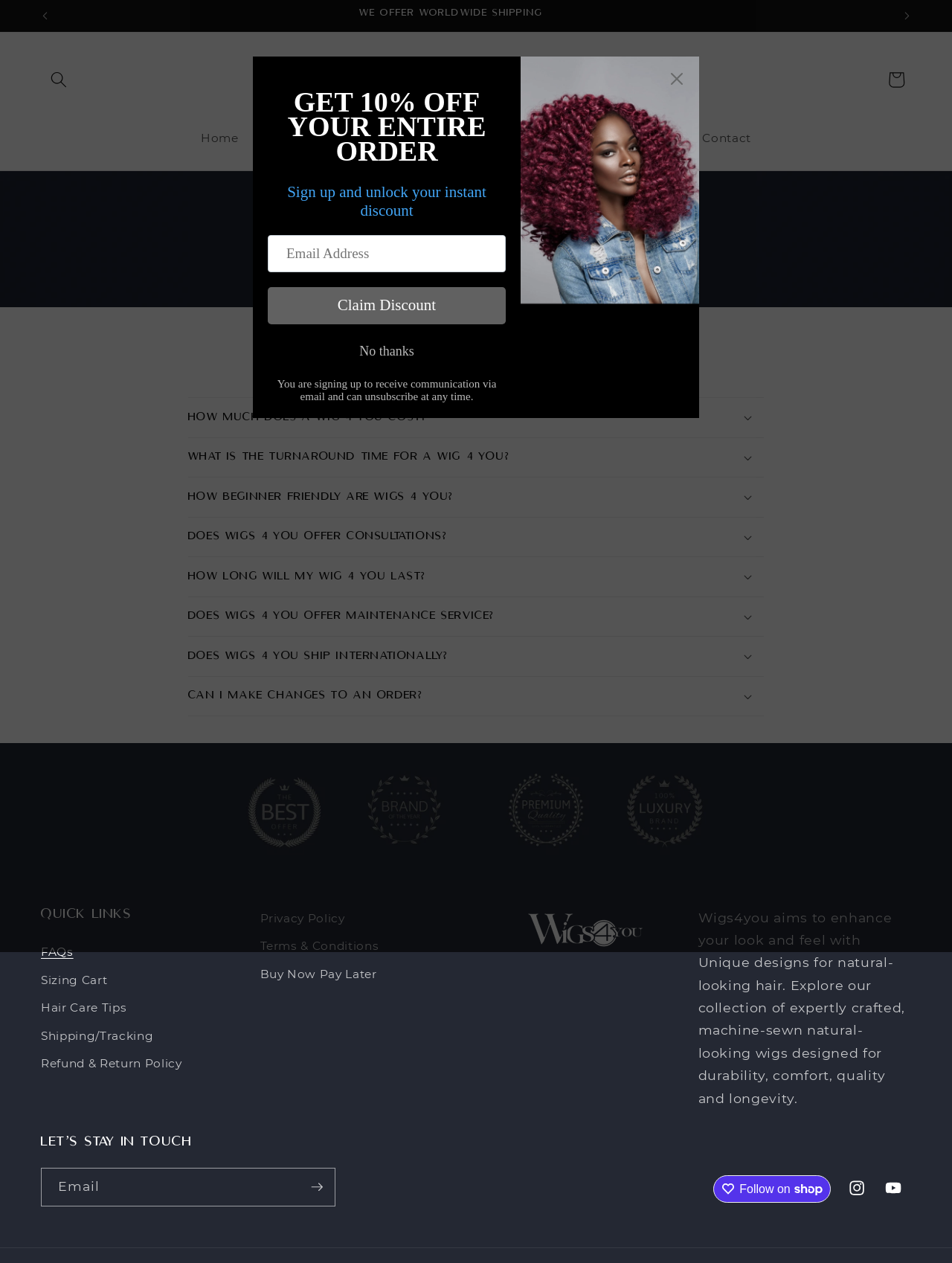Detail the webpage's structure and highlights in your description.

This webpage is about Wigs4You, a company that offers custom and pre-ordered wigs. At the top of the page, there is an announcement bar with a carousel feature, allowing users to navigate through different announcements. Below the announcement bar, there is a search button and a navigation menu with links to various sections of the website, including Home, Wigs, Bundles & Laces, Wig Inquiry, Hair Care Tips, About Us, and Contact.

The main content of the page is divided into two sections. The first section is an FAQ section, which contains a list of questions and answers about Wigs4You's products and services. The questions are presented in a collapsible accordion format, allowing users to expand and collapse each question to view the answer. There are nine questions in total, covering topics such as pricing, turnaround time, beginner friendliness, consultations, and maintenance services.

The second section is a footer area that contains various links and information. There is a heading called "Quick Links" that provides links to FAQs, Sizing Cart, Hair Care Tips, Shipping/Tracking, Refund & Return Policy, Privacy Policy, Terms & Conditions, and Buy Now Pay Later. Below this, there is a paragraph of text that describes Wigs4You's mission and products. Further down, there is a section called "Let's Stay in Touch" that allows users to subscribe to a newsletter by entering their email address. There are also social media links to Instagram and YouTube, as well as a button to follow the company on Shop.

Throughout the page, there are various images and icons, including a logo image of Wigs4You, a carousel icon in the announcement bar, and social media icons in the footer area. The overall layout of the page is clean and organized, making it easy to navigate and find information.